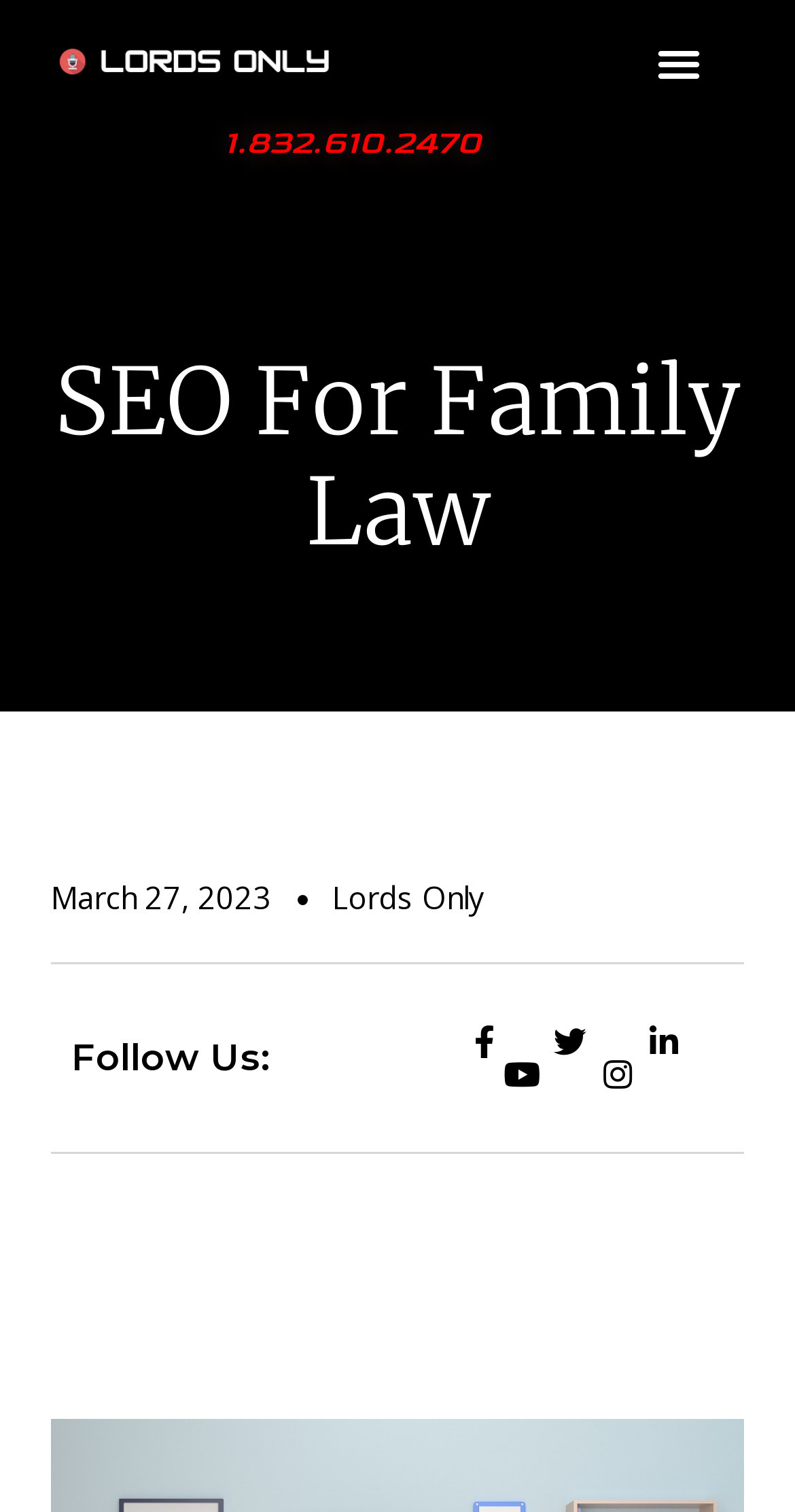What is the purpose of the button at the top right?
Please give a detailed answer to the question using the information shown in the image.

I found the button's purpose by looking at the button element with the text 'Menu Toggle' which has a bounding box coordinate of [0.812, 0.019, 0.896, 0.063] and is located at the top right of the webpage.